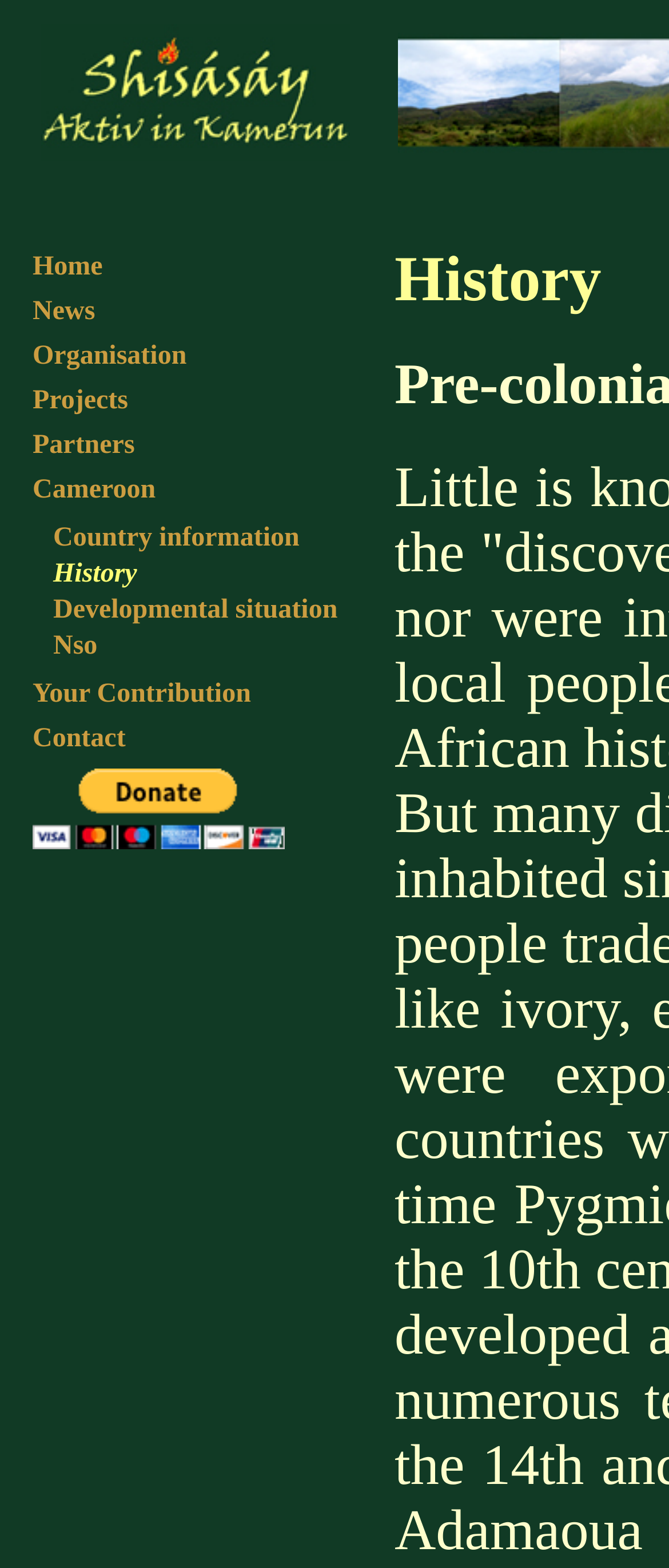Give a one-word or short phrase answer to this question: 
What is the text of the image at the top?

Shisásáy